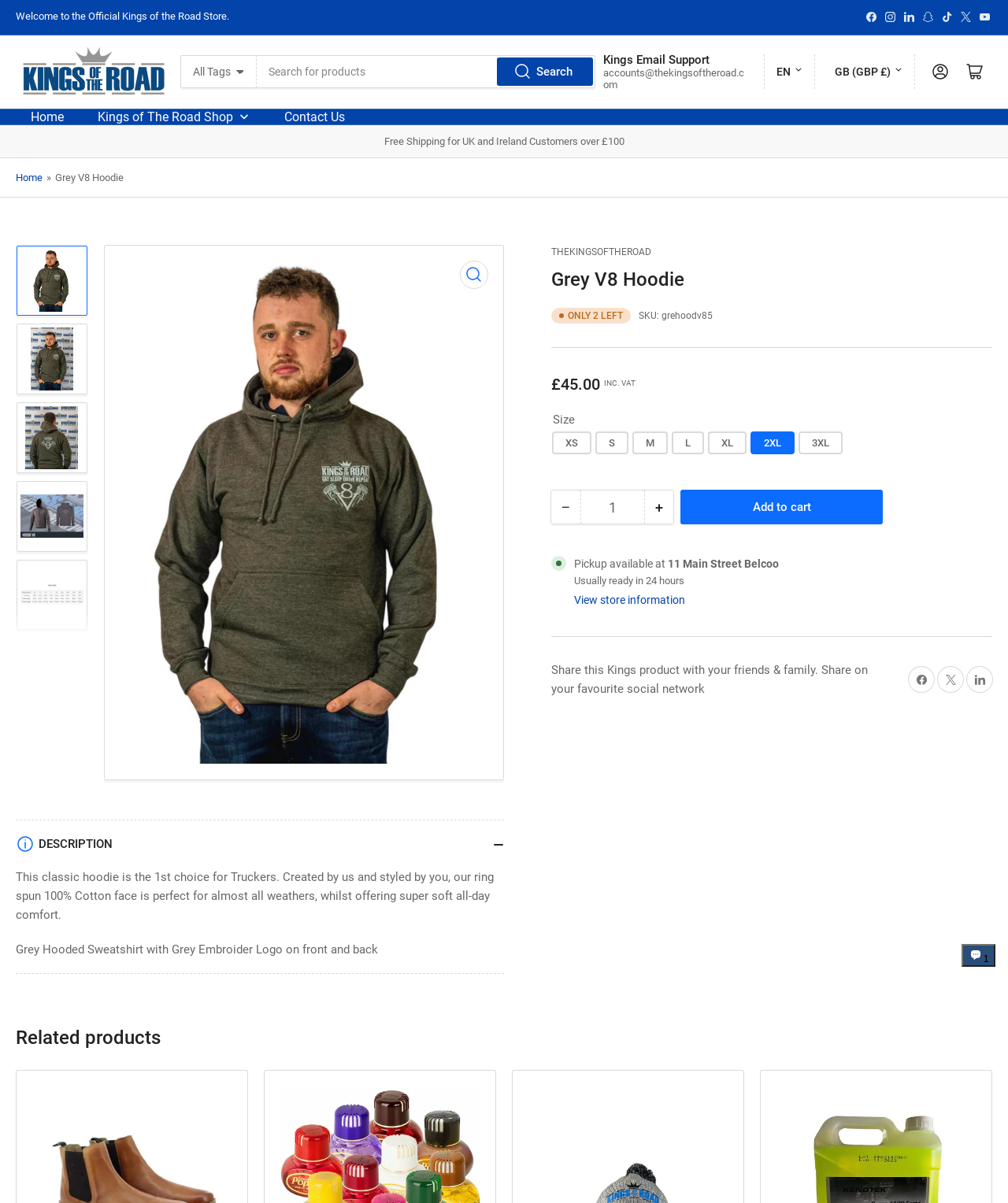Find the bounding box coordinates of the area to click in order to follow the instruction: "Share on Facebook".

[0.902, 0.581, 0.927, 0.601]